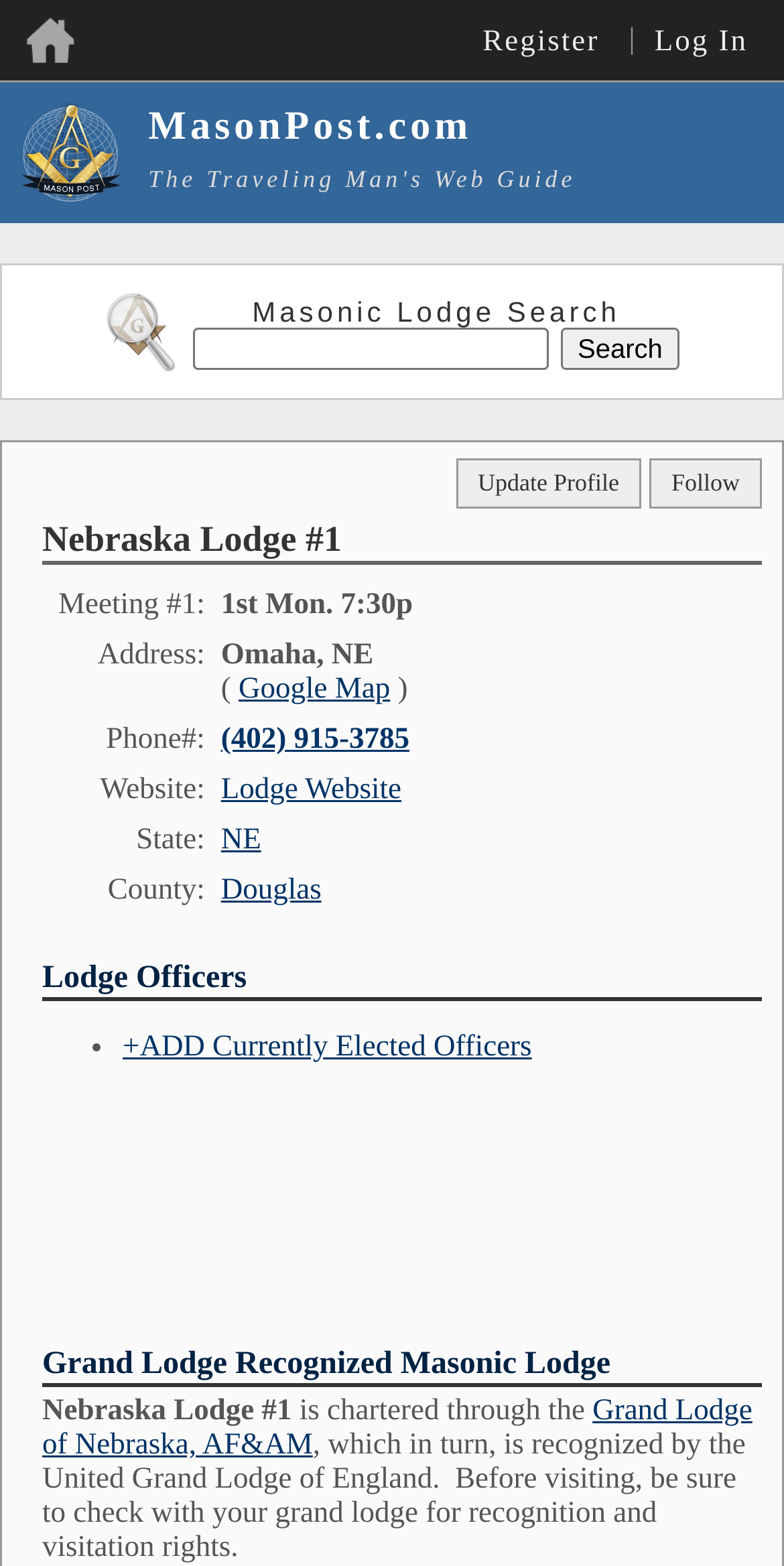Provide the bounding box coordinates of the UI element that matches the description: "Grand Lodge of Nebraska, AF&AM".

[0.054, 0.891, 0.96, 0.933]